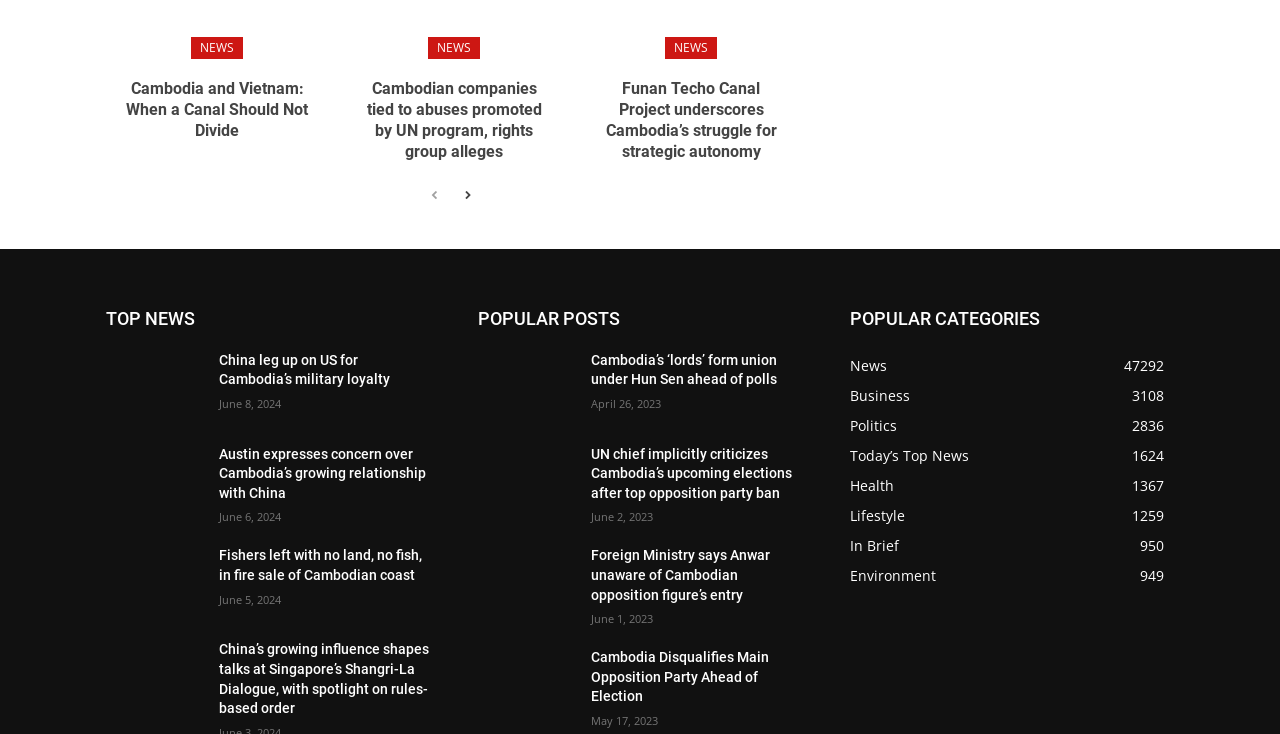Please specify the coordinates of the bounding box for the element that should be clicked to carry out this instruction: "Click on the 'POPULAR POSTS' link". The coordinates must be four float numbers between 0 and 1, formatted as [left, top, right, bottom].

[0.373, 0.412, 0.627, 0.456]